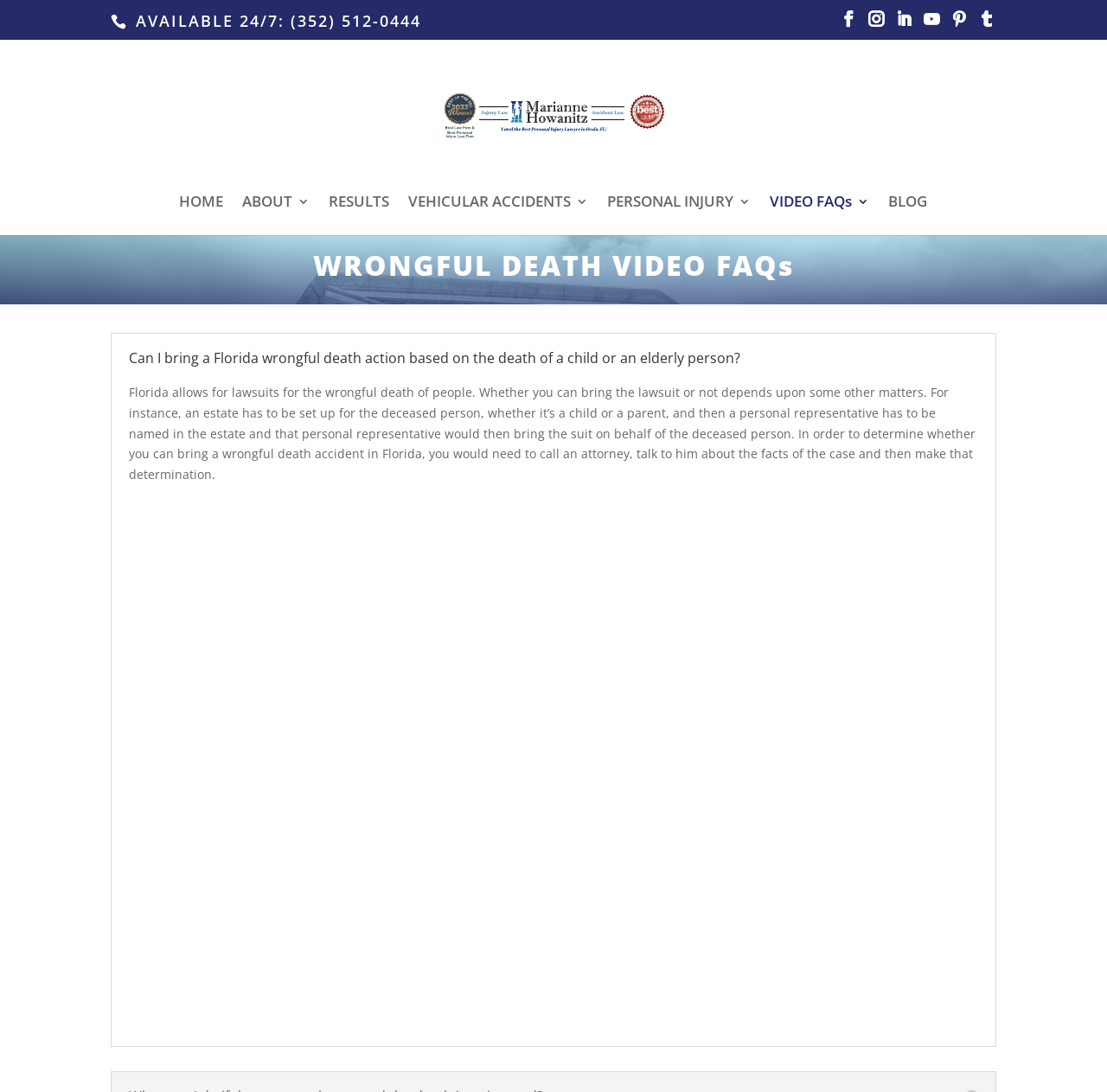Identify the bounding box coordinates of the region that should be clicked to execute the following instruction: "Watch the video FAQ".

[0.116, 0.455, 0.884, 0.937]